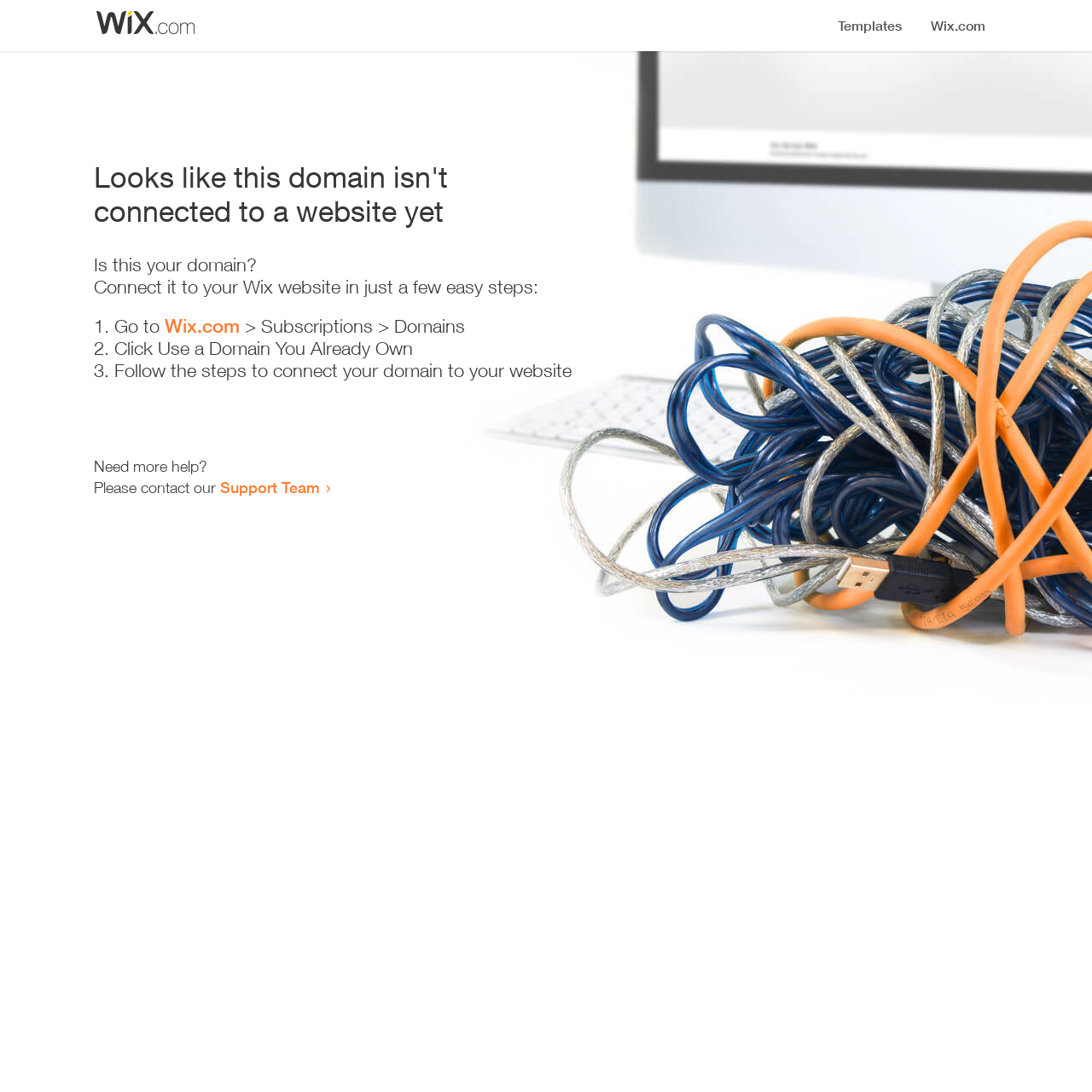What is the text of the webpage's headline?

Looks like this domain isn't
connected to a website yet